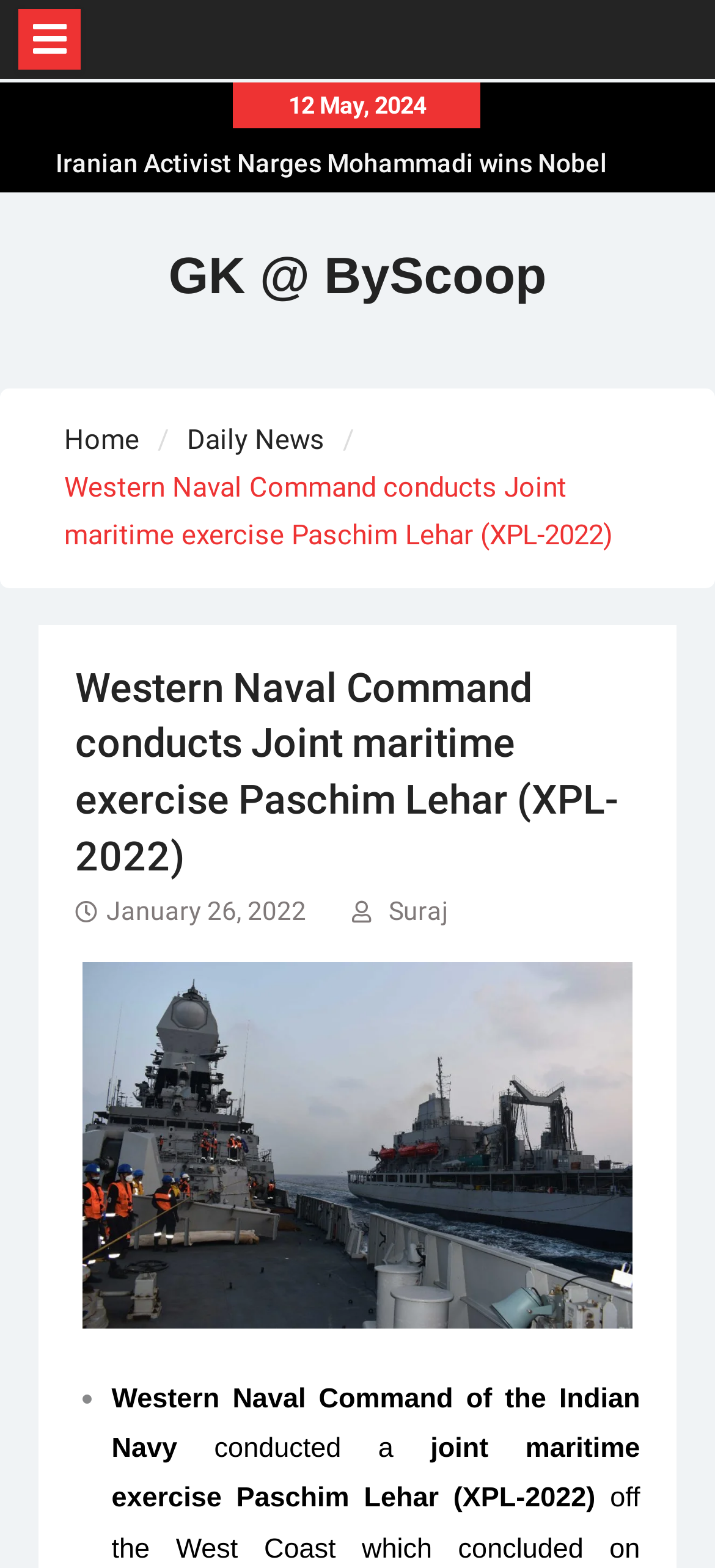Pinpoint the bounding box coordinates of the clickable element needed to complete the instruction: "Click on the link to read about Centre hikes LPG Subsidy for Ujjwala Beneficiaries". The coordinates should be provided as four float numbers between 0 and 1: [left, top, right, bottom].

[0.053, 0.09, 0.874, 0.147]